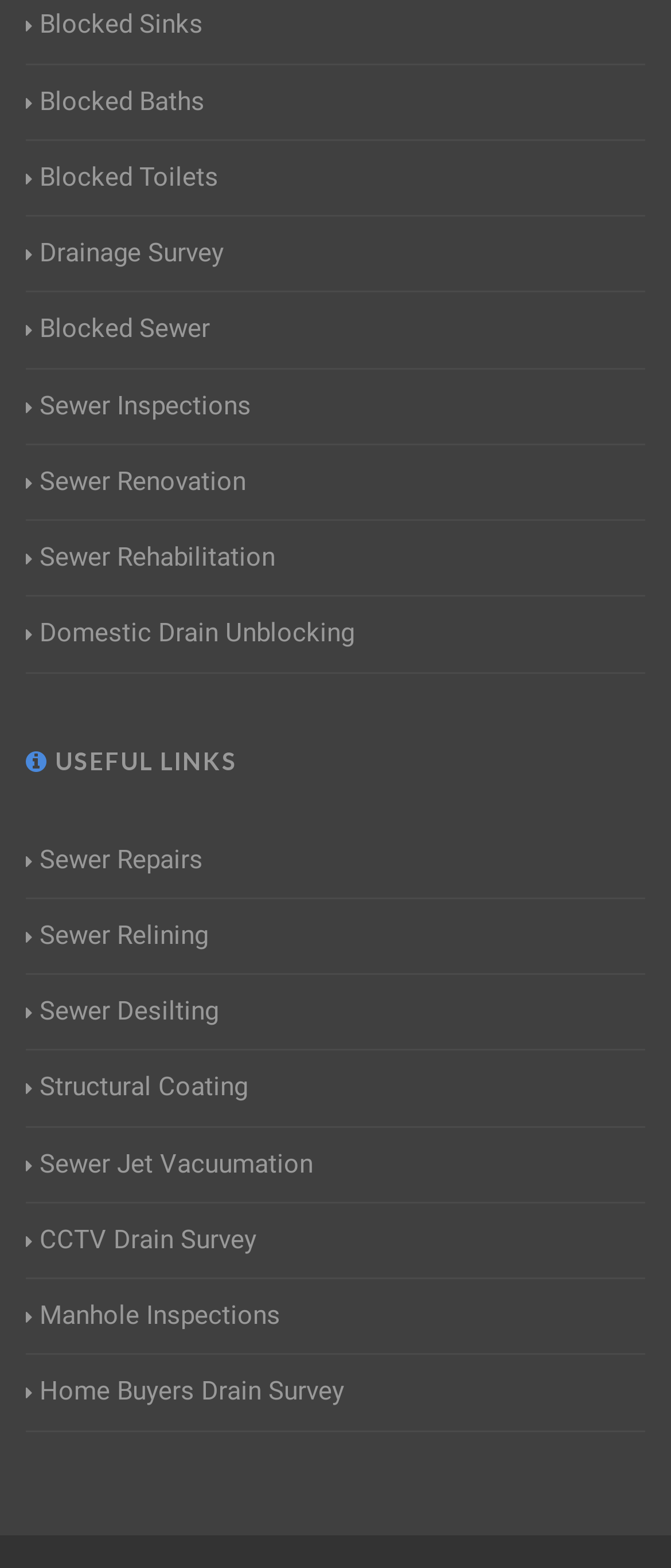How many sewer-related services are listed?
Based on the image, answer the question with a single word or brief phrase.

9